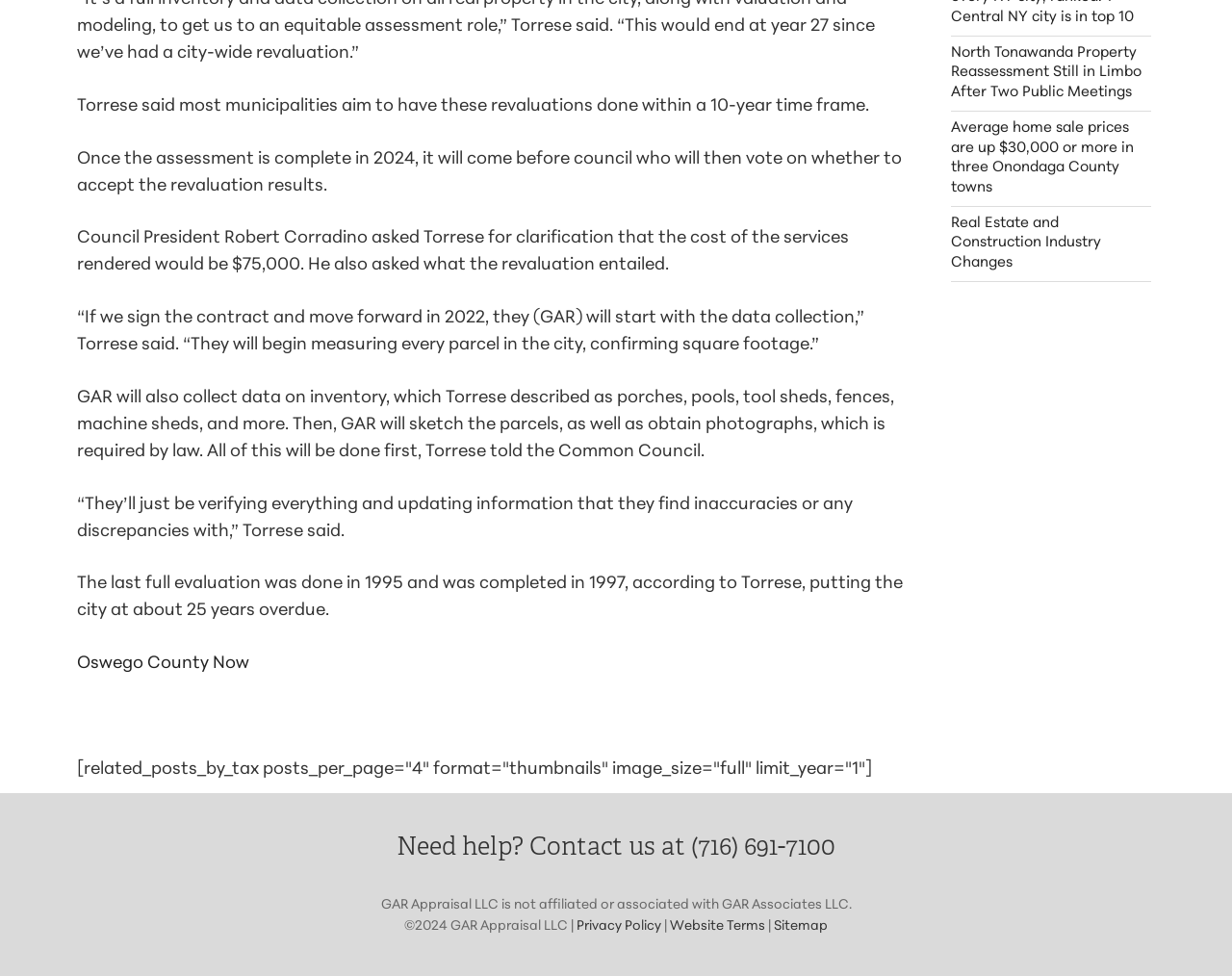Given the description Sitemap, predict the bounding box coordinates of the UI element. Ensure the coordinates are in the format (top-left x, top-left y, bottom-right x, bottom-right y) and all values are between 0 and 1.

[0.628, 0.941, 0.672, 0.956]